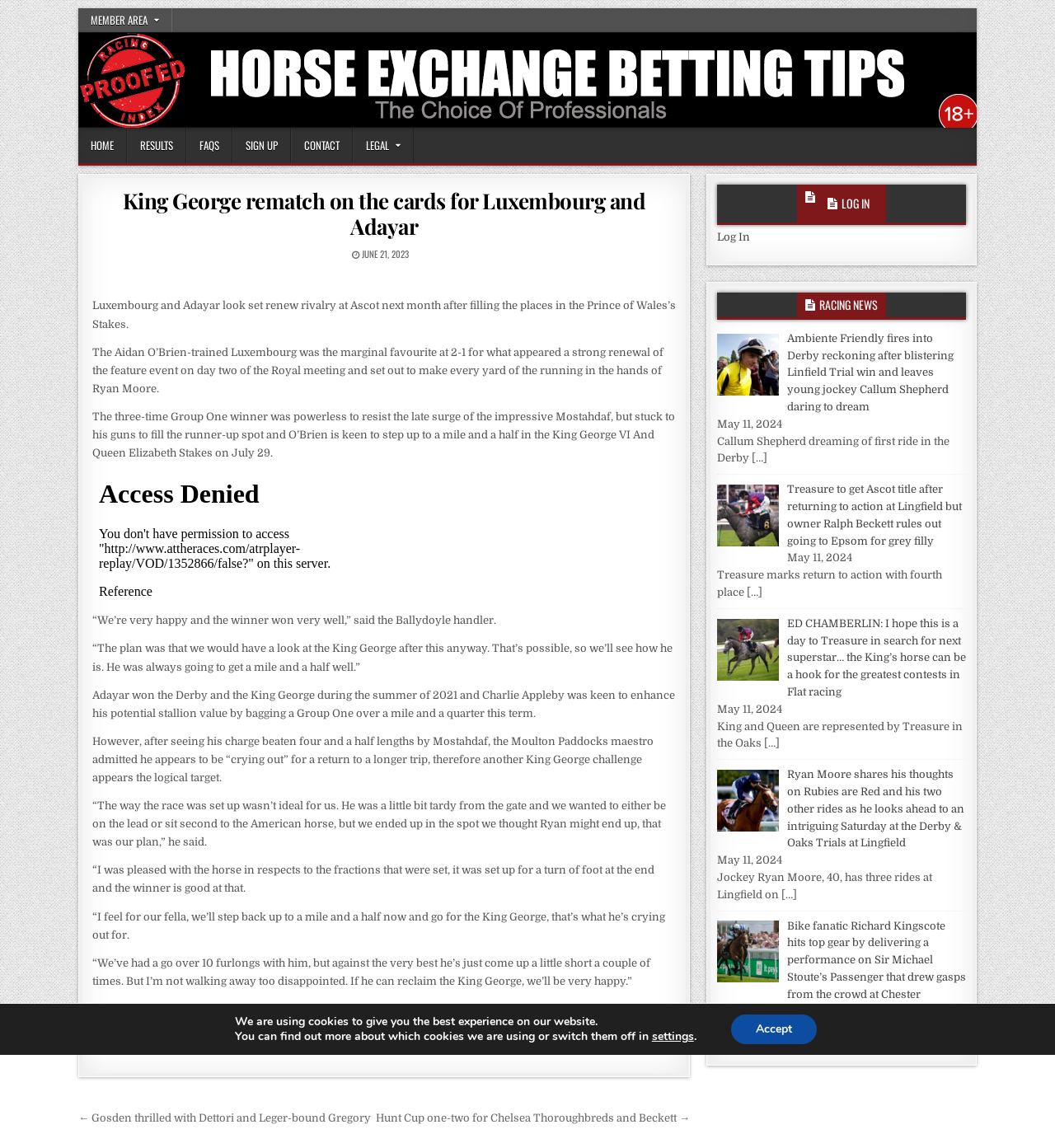What is the name of the horse that won the Derby and the King George?
Can you offer a detailed and complete answer to this question?

I read the article and found the sentence 'Adayar won the Derby and the King George during the summer of 2021...' which mentions the horse's name.